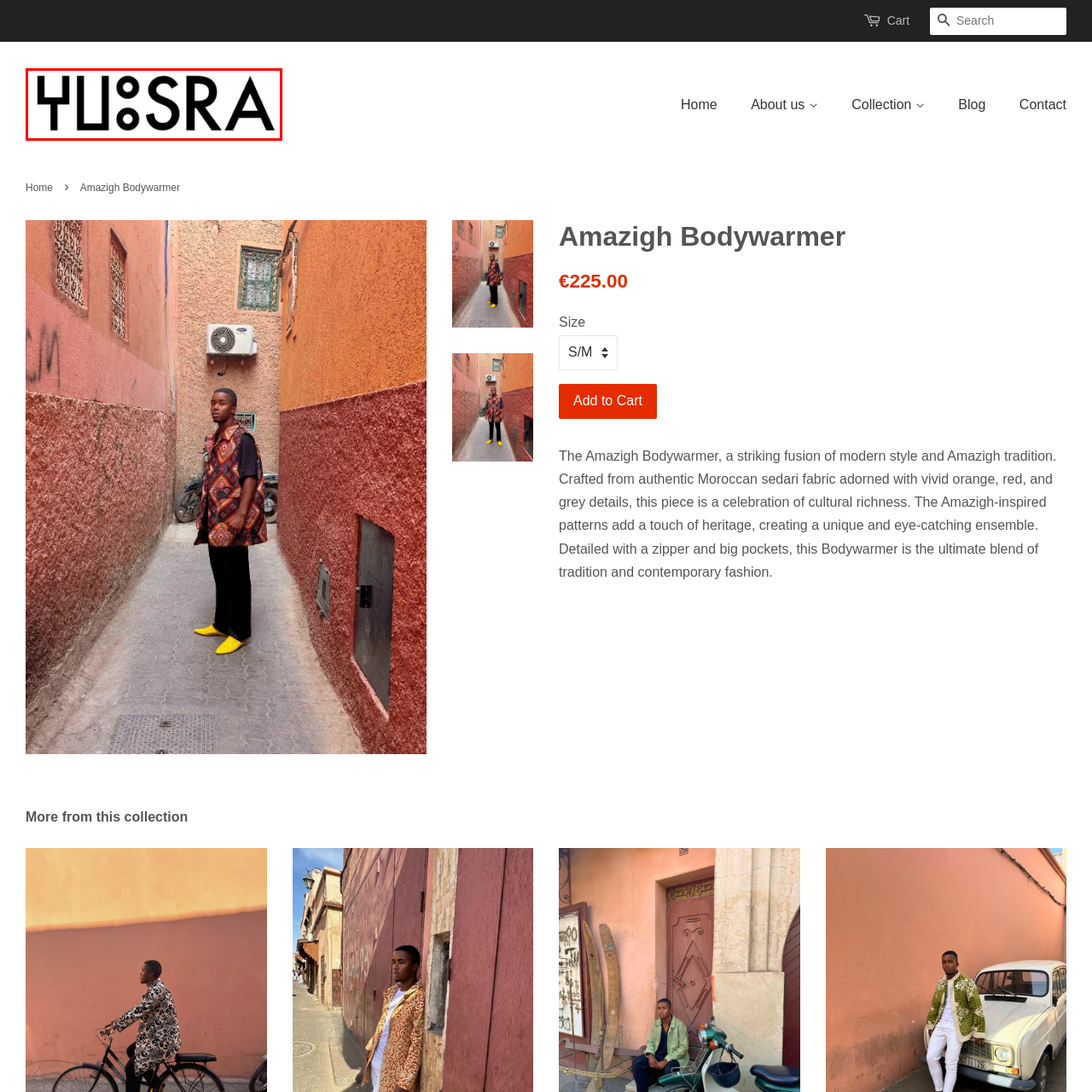Using the image highlighted in the red border, answer the following question concisely with a word or phrase:
What is Yusra committed to showcasing?

Authentic Moroccan craftsmanship